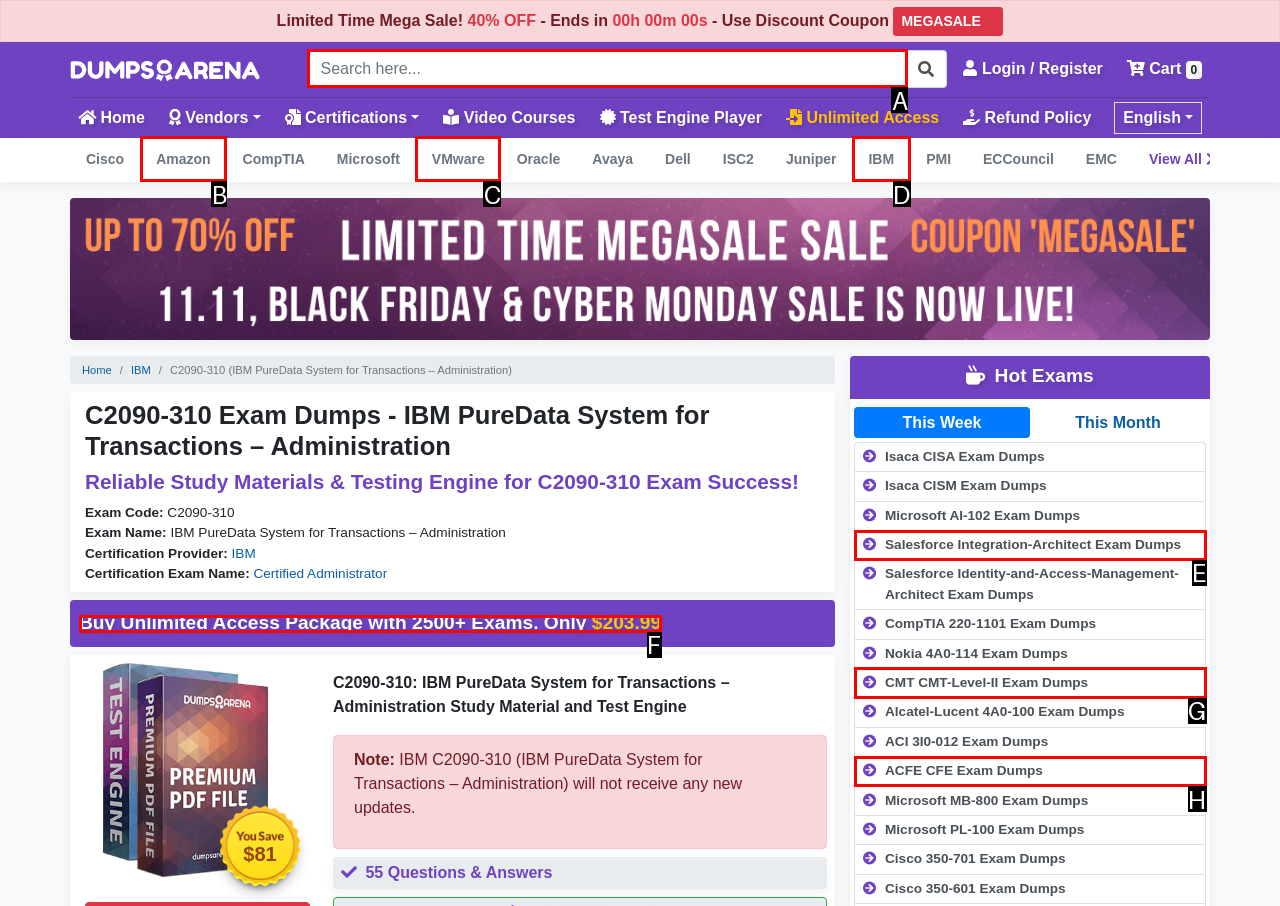What option should you select to complete this task: Search for exam dumps? Indicate your answer by providing the letter only.

A